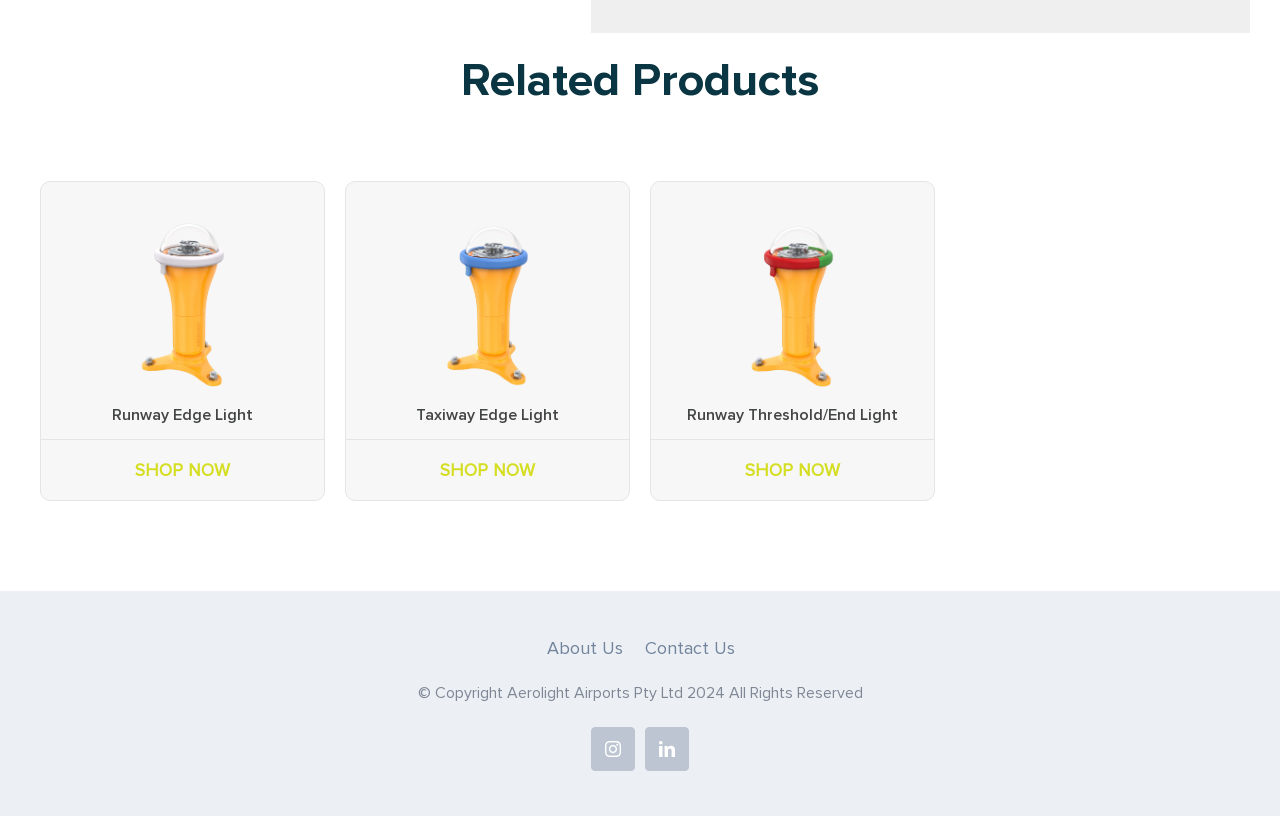Given the following UI element description: "LinkedIn", find the bounding box coordinates in the webpage screenshot.

[0.504, 0.891, 0.538, 0.945]